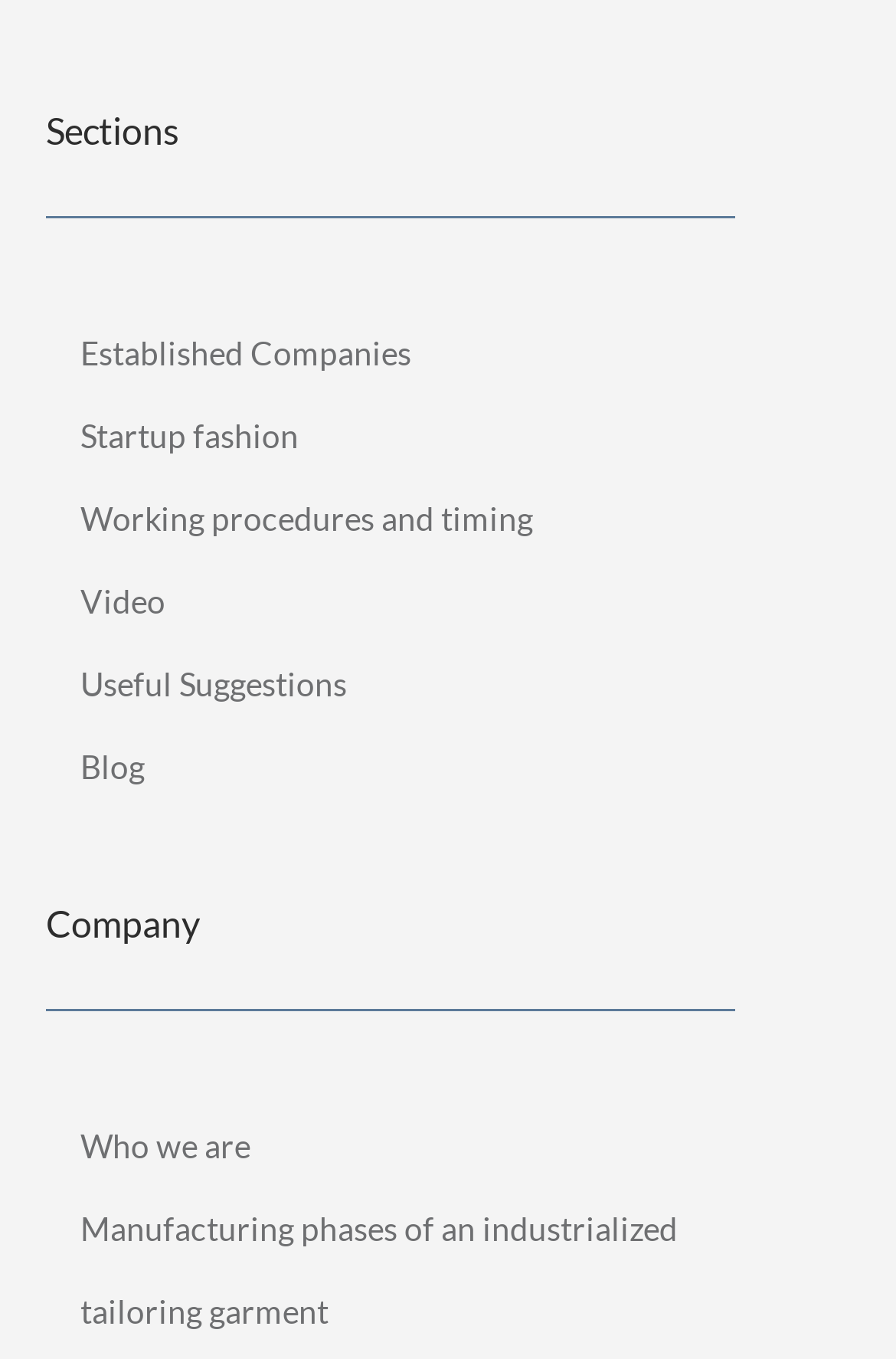Using the provided description: "Blog", find the bounding box coordinates of the corresponding UI element. The output should be four float numbers between 0 and 1, in the format [left, top, right, bottom].

[0.09, 0.55, 0.162, 0.578]